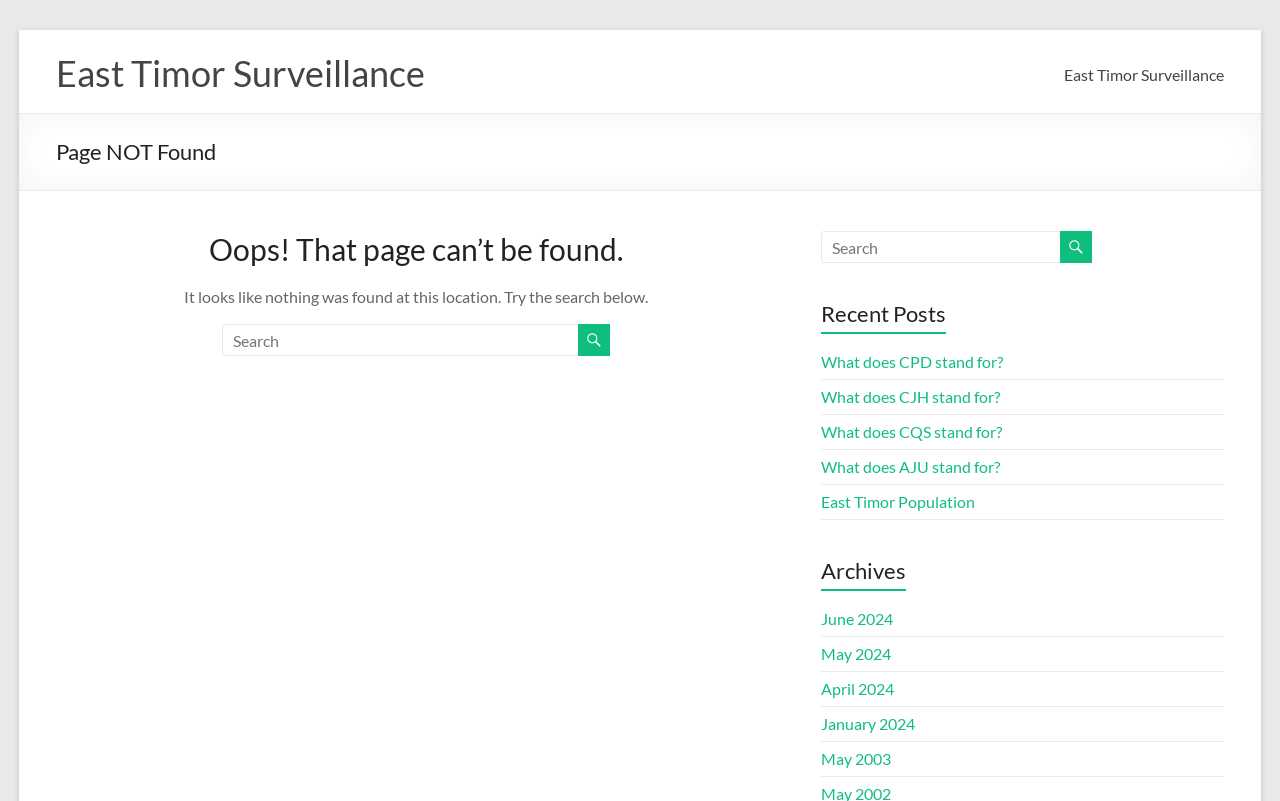Determine the bounding box coordinates of the region that needs to be clicked to achieve the task: "Search again".

[0.641, 0.288, 0.83, 0.328]